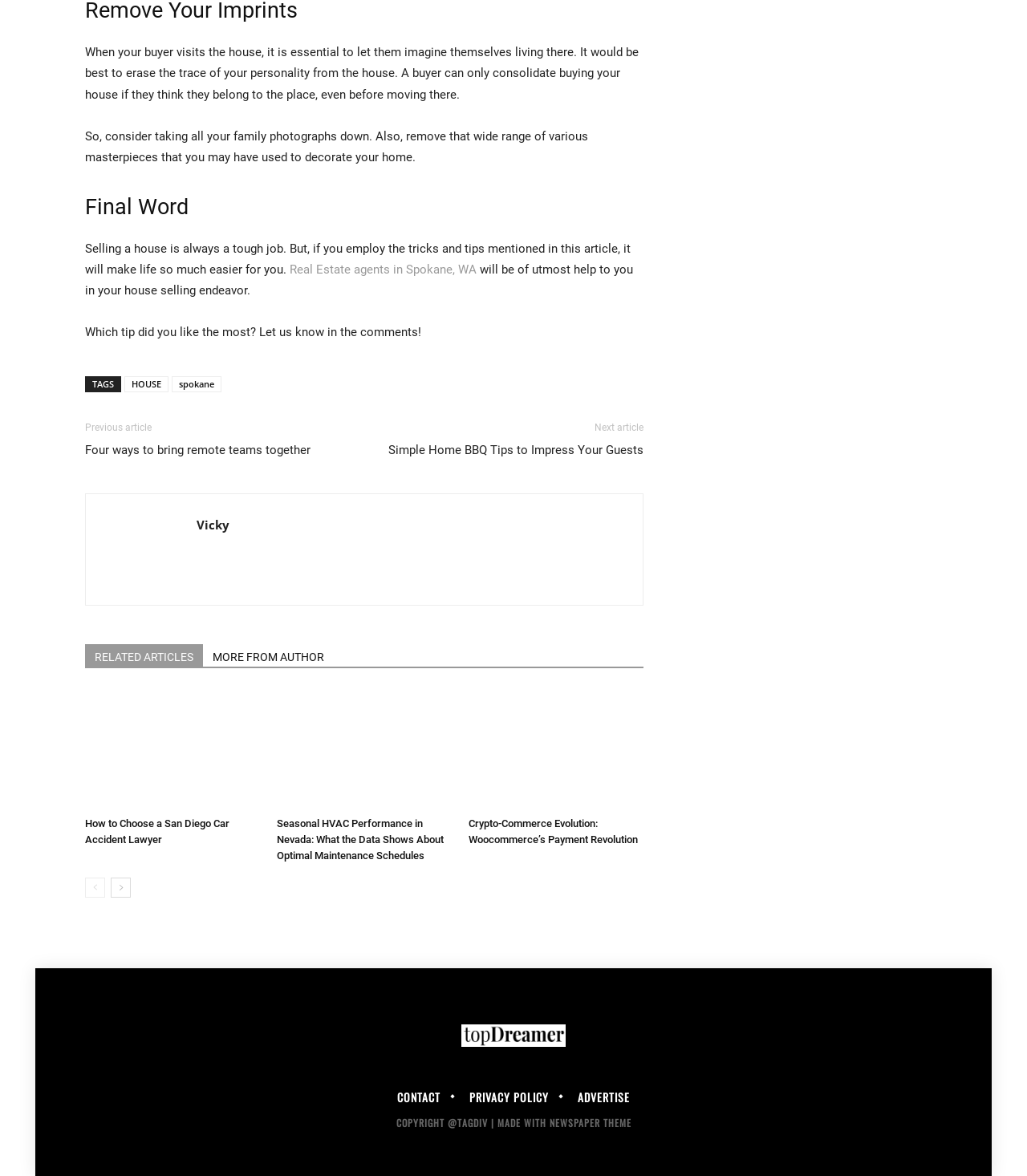Please locate the clickable area by providing the bounding box coordinates to follow this instruction: "Visit the previous article".

[0.083, 0.359, 0.148, 0.368]